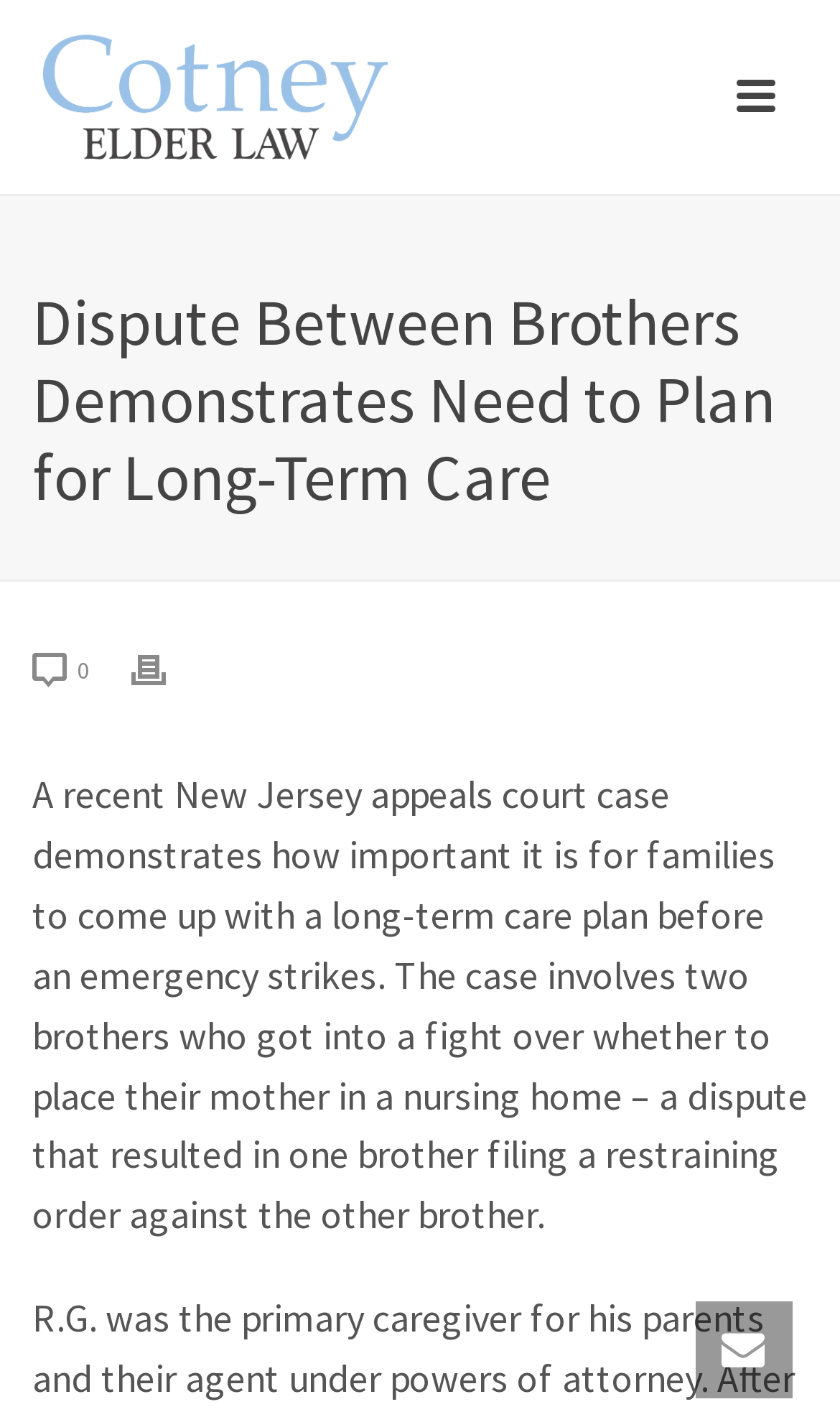By analyzing the image, answer the following question with a detailed response: What is the relationship between the two individuals involved in the dispute?

The two individuals involved in the dispute are brothers, who got into a fight over whether to place their mother in a nursing home, resulting in one brother filing a restraining order against the other brother.